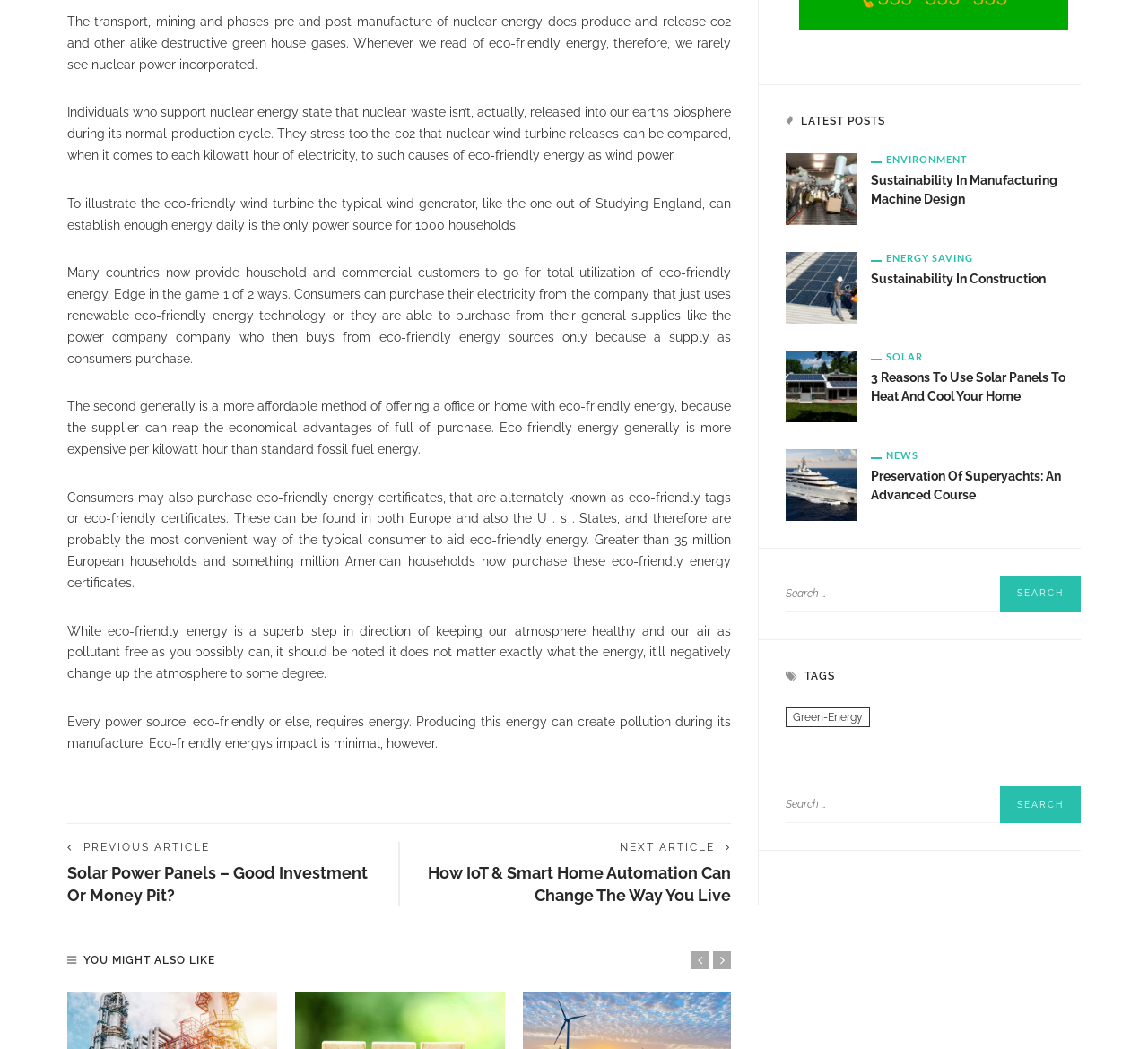Determine the bounding box of the UI component based on this description: "Sustainability In Manufacturing Machine Design". The bounding box coordinates should be four float values between 0 and 1, i.e., [left, top, right, bottom].

[0.759, 0.165, 0.921, 0.197]